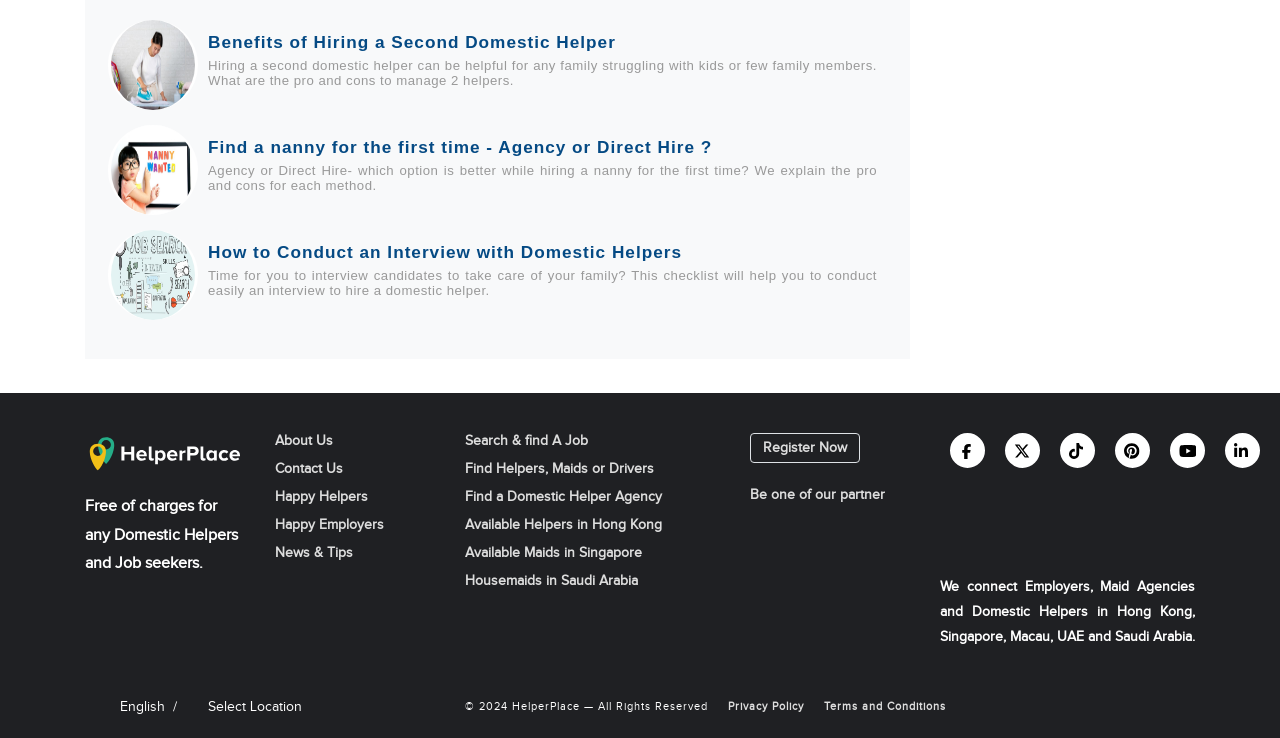Please determine the bounding box coordinates of the element's region to click for the following instruction: "Search for a job".

[0.363, 0.587, 0.459, 0.608]